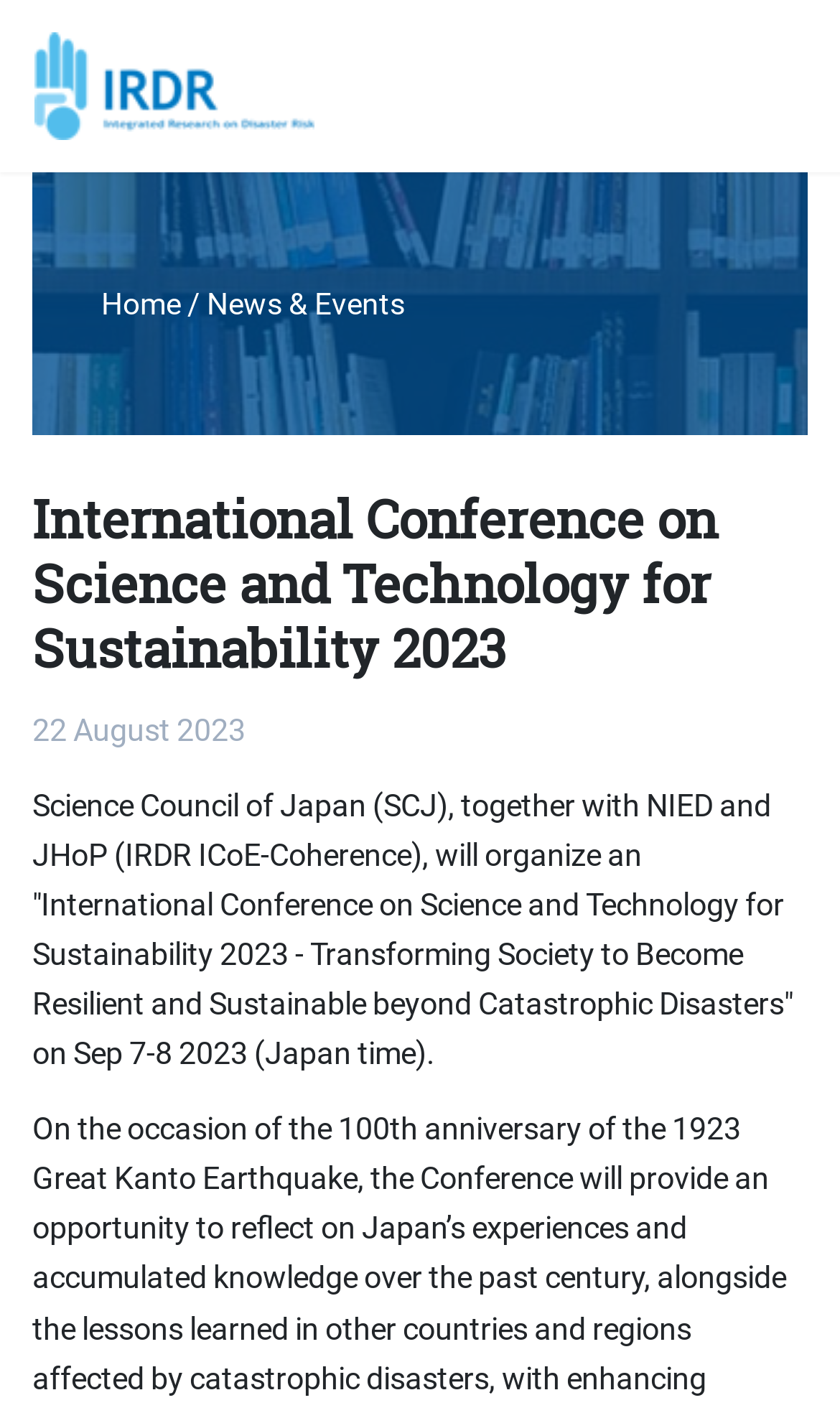What is the date of the international conference?
Give a single word or phrase as your answer by examining the image.

Sep 7-8 2023